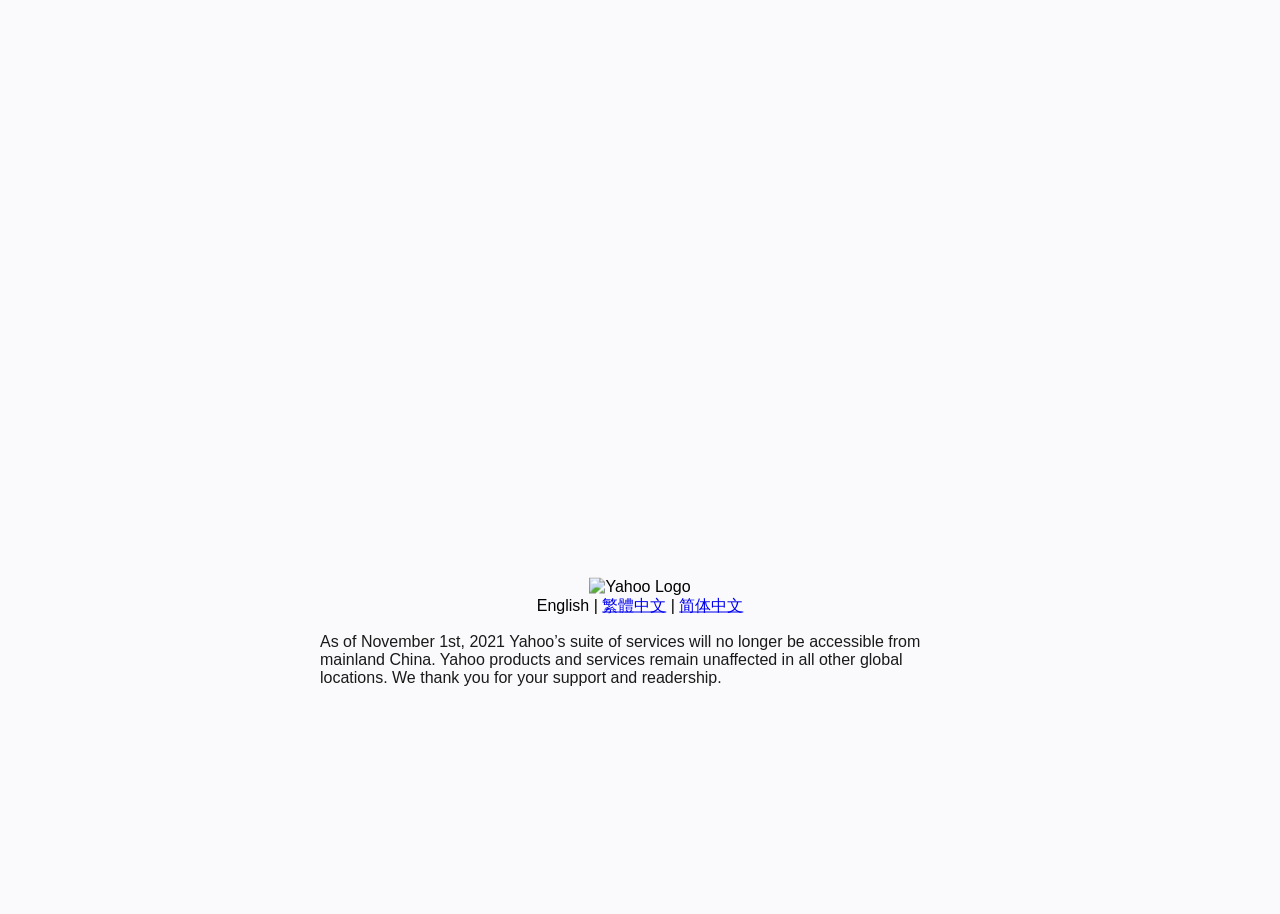Provide the bounding box coordinates of the UI element this sentence describes: "繁體中文".

[0.47, 0.653, 0.52, 0.671]